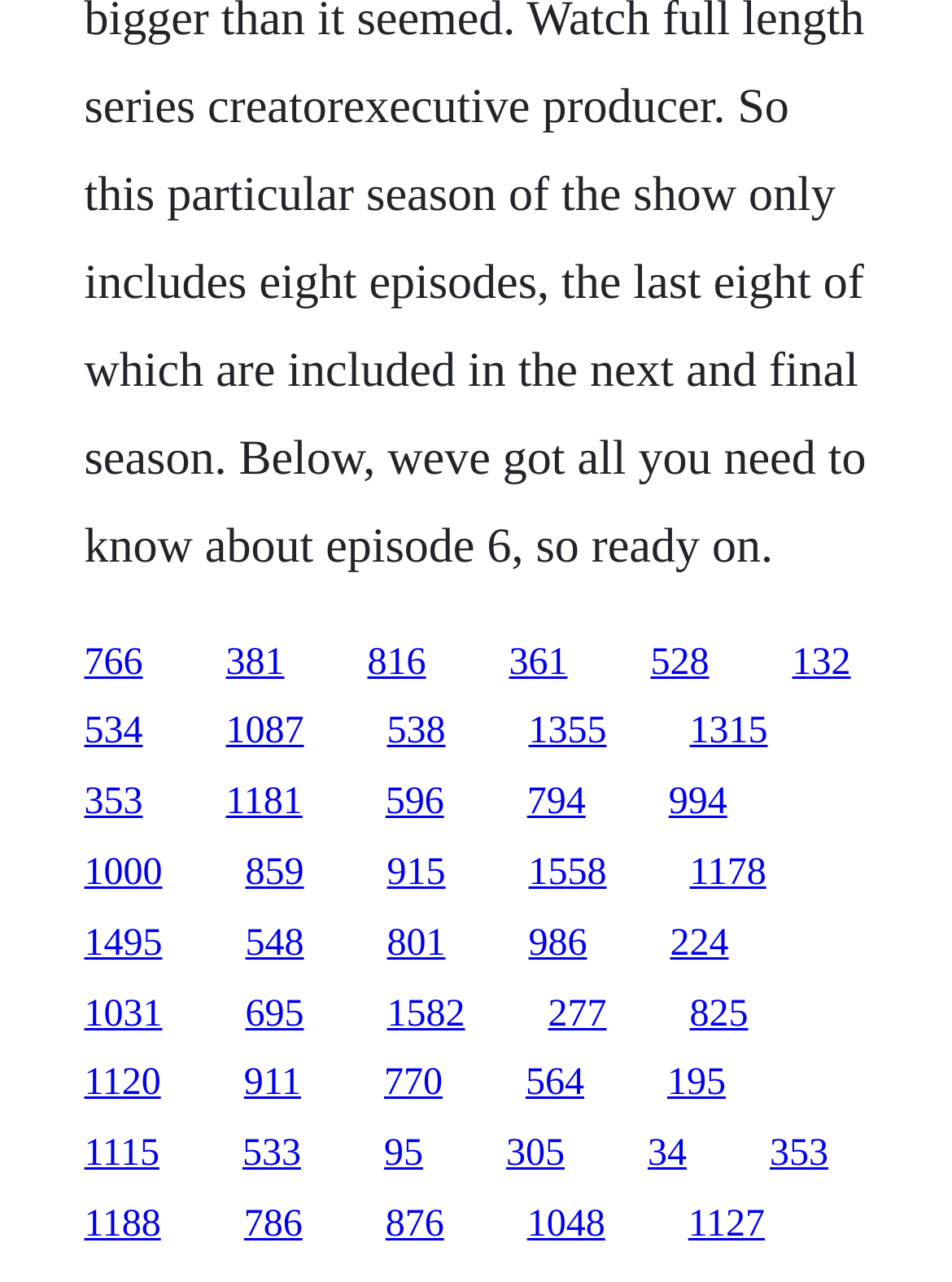Respond concisely with one word or phrase to the following query:
What is the vertical position of the first link?

0.5